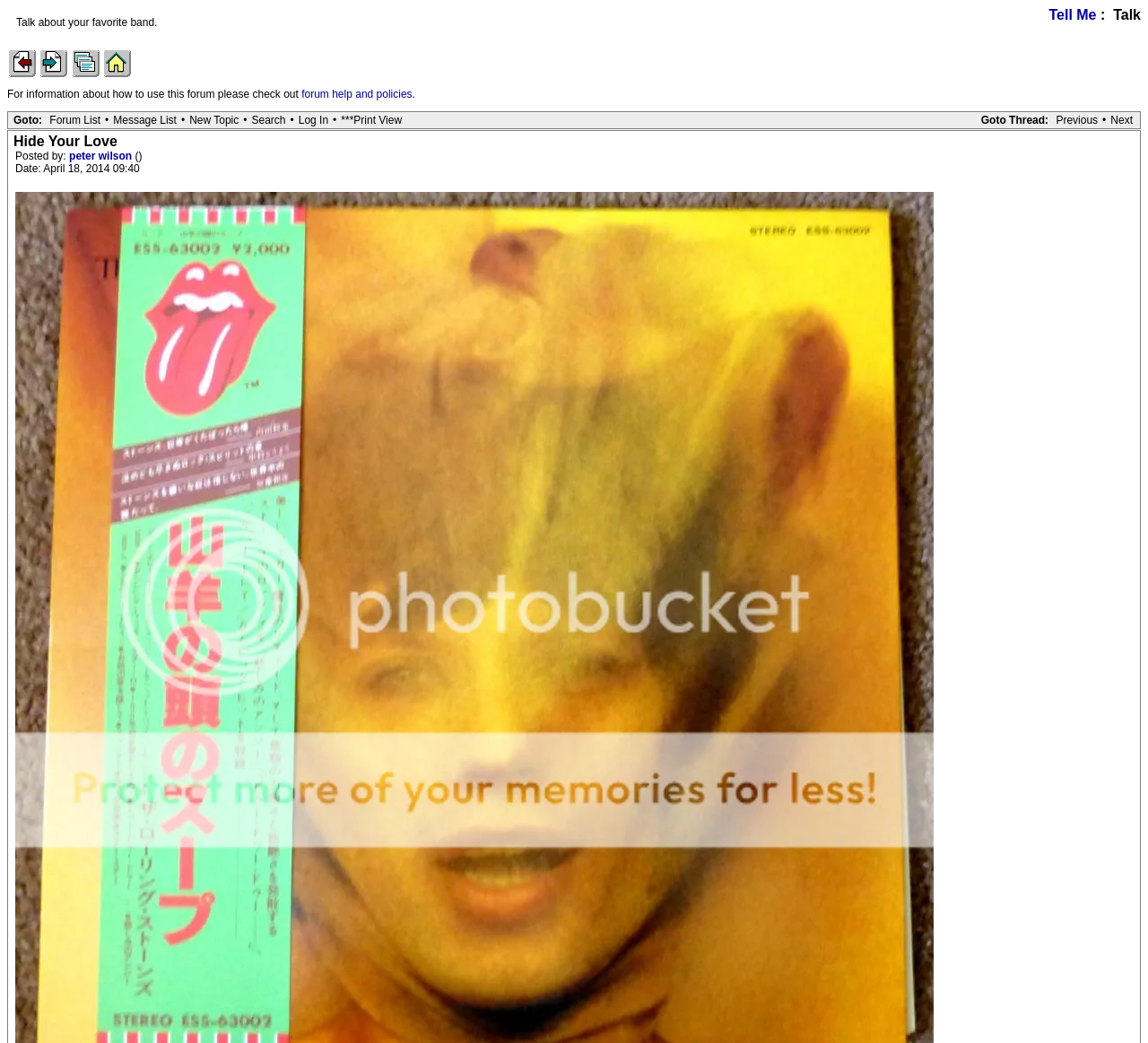What is the date of the post?
Answer the question with as much detail as possible.

I found the answer by looking at the 'Date:' section, where it says 'Date: April 18, 2014 09:40'.